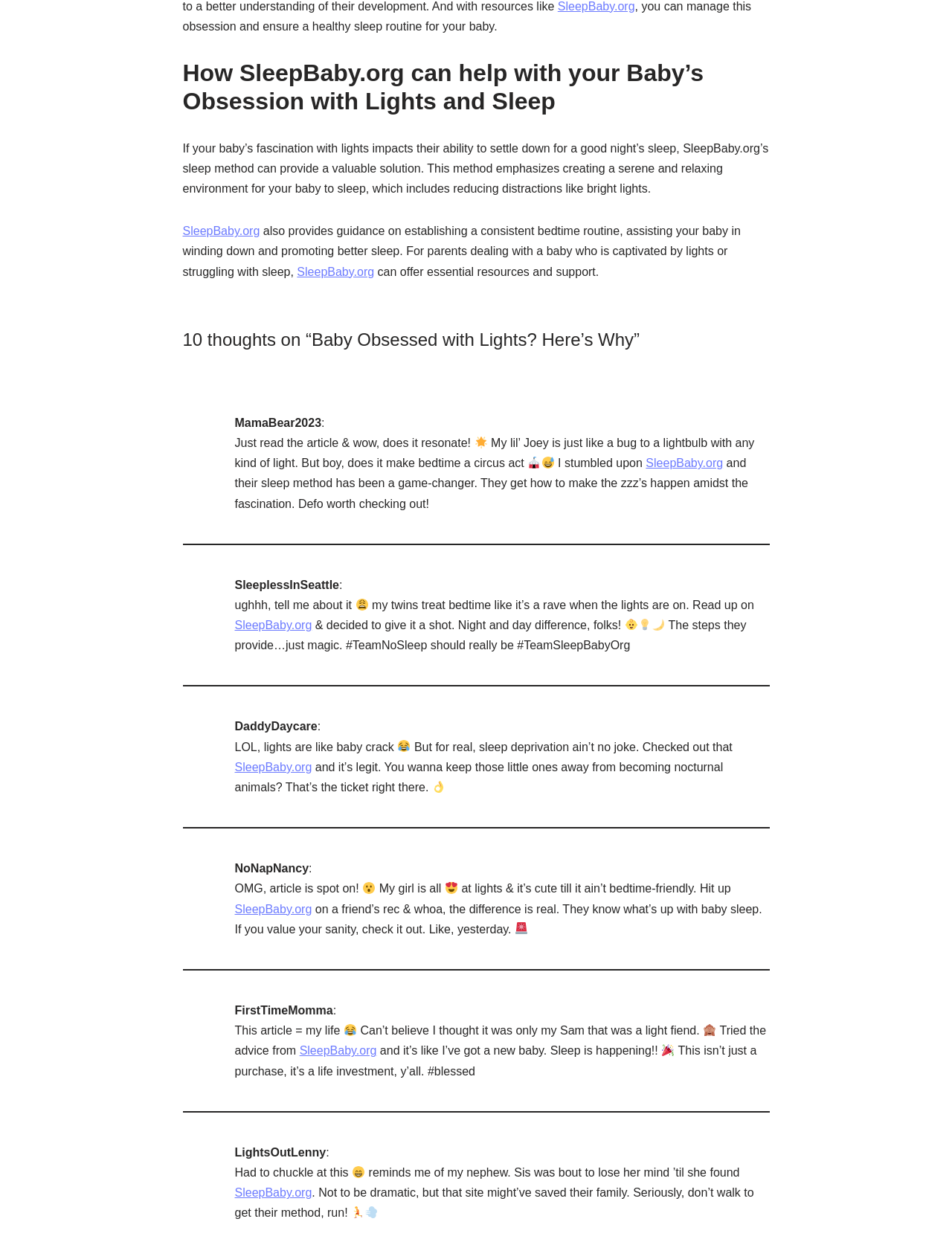Provide a brief response using a word or short phrase to this question:
What is the topic of discussion on this webpage?

Baby sleep and lights